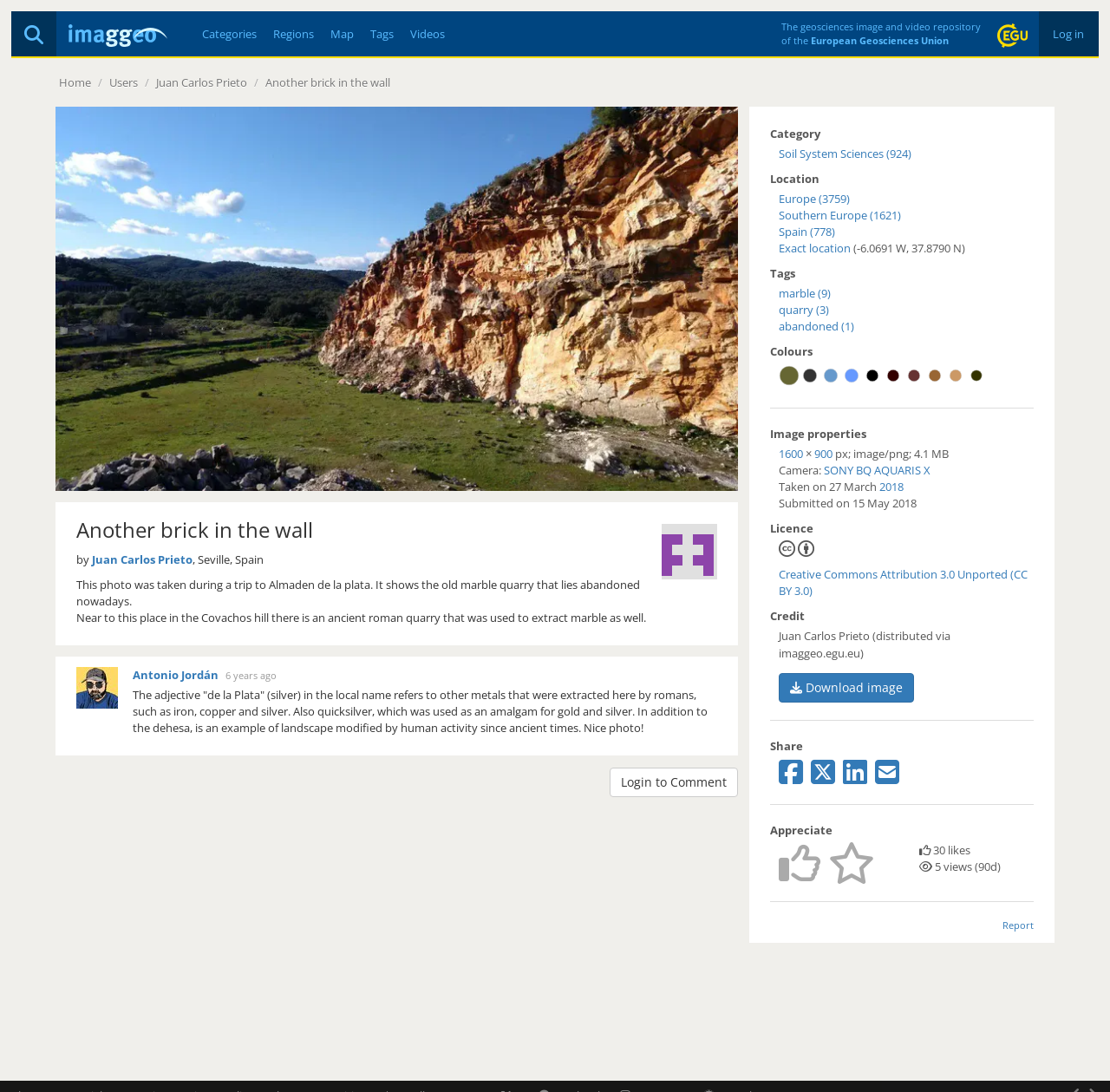Pinpoint the bounding box coordinates of the area that must be clicked to complete this instruction: "Click the Log in button".

[0.946, 0.024, 0.979, 0.038]